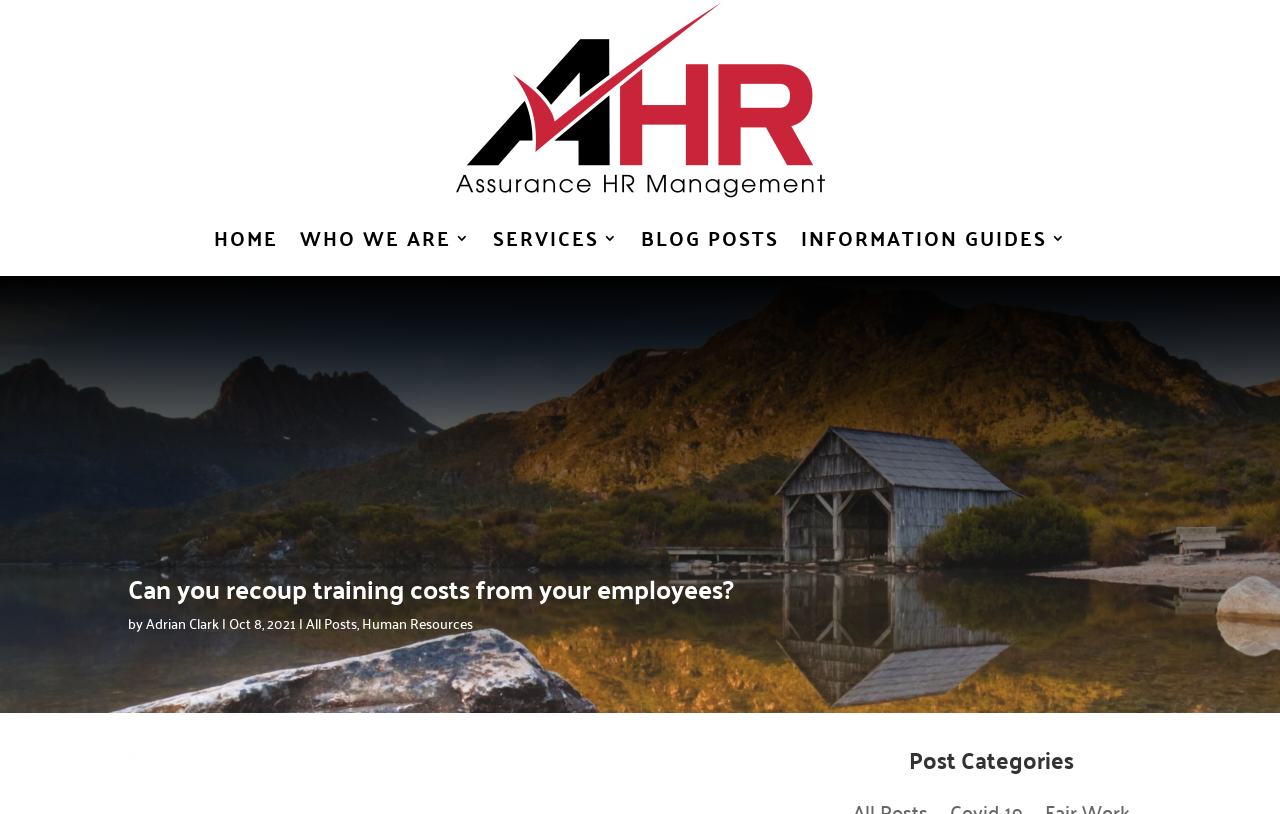Please identify the bounding box coordinates of the area that needs to be clicked to follow this instruction: "visit the author's page".

[0.114, 0.749, 0.171, 0.781]